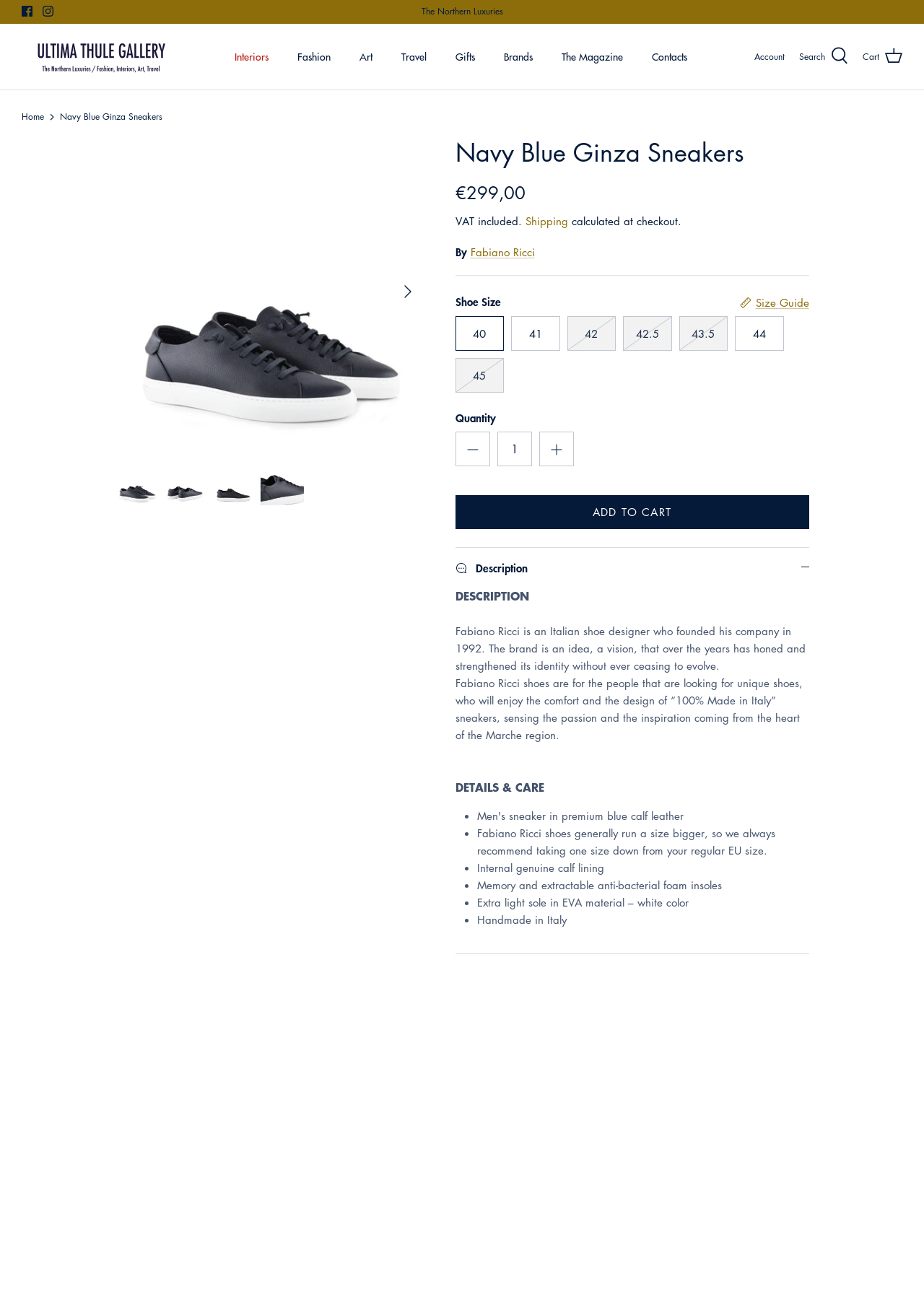Offer a detailed account of what is visible on the webpage.

This webpage is about a specific product, Navy Blue Ginza Sneakers, from the brand Fabiano Ricci. At the top of the page, there is a navigation menu with links to different categories such as Interiors, Fashion, Art, and Travel. Below the navigation menu, there is a breadcrumbs navigation showing the path from the home page to the current product page.

On the left side of the page, there is a section with social media links, including Facebook and Instagram, and a link to the Ultima Thule Gallery. On the right side, there are links to the account, search, and cart.

The main content of the page is dedicated to the product description. There is a heading with the product name, followed by the price, €299,00, and a note that VAT is included. Below the price, there is a section with information about the product, including the brand, Fabiano Ricci, and a description of the product.

The product description is divided into two sections. The first section provides general information about the brand and its philosophy. The second section provides details about the product, including its features, materials, and care instructions.

Below the product description, there is a section with options to select the shoe size and quantity. There are also buttons to add the product to the cart or to view more details.

At the bottom of the page, there is a section with a heading "You may also like" which suggests other products that the customer might be interested in.

Throughout the page, there are several images, including a product image, social media icons, and navigation icons. The overall layout is organized and easy to navigate, with clear headings and concise text.